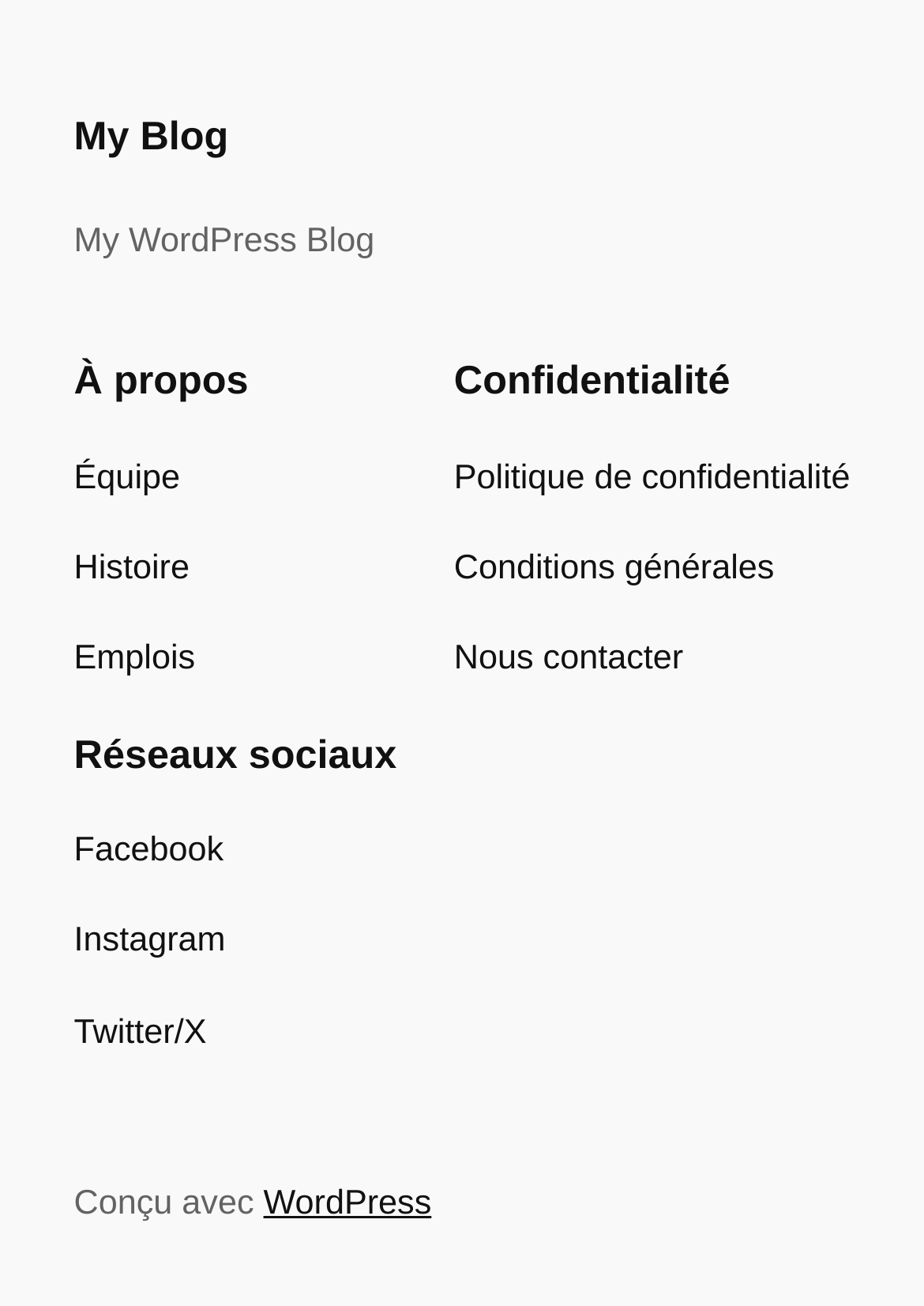Given the element description: "Conditions générales", predict the bounding box coordinates of the UI element it refers to, using four float numbers between 0 and 1, i.e., [left, top, right, bottom].

[0.491, 0.415, 0.838, 0.456]